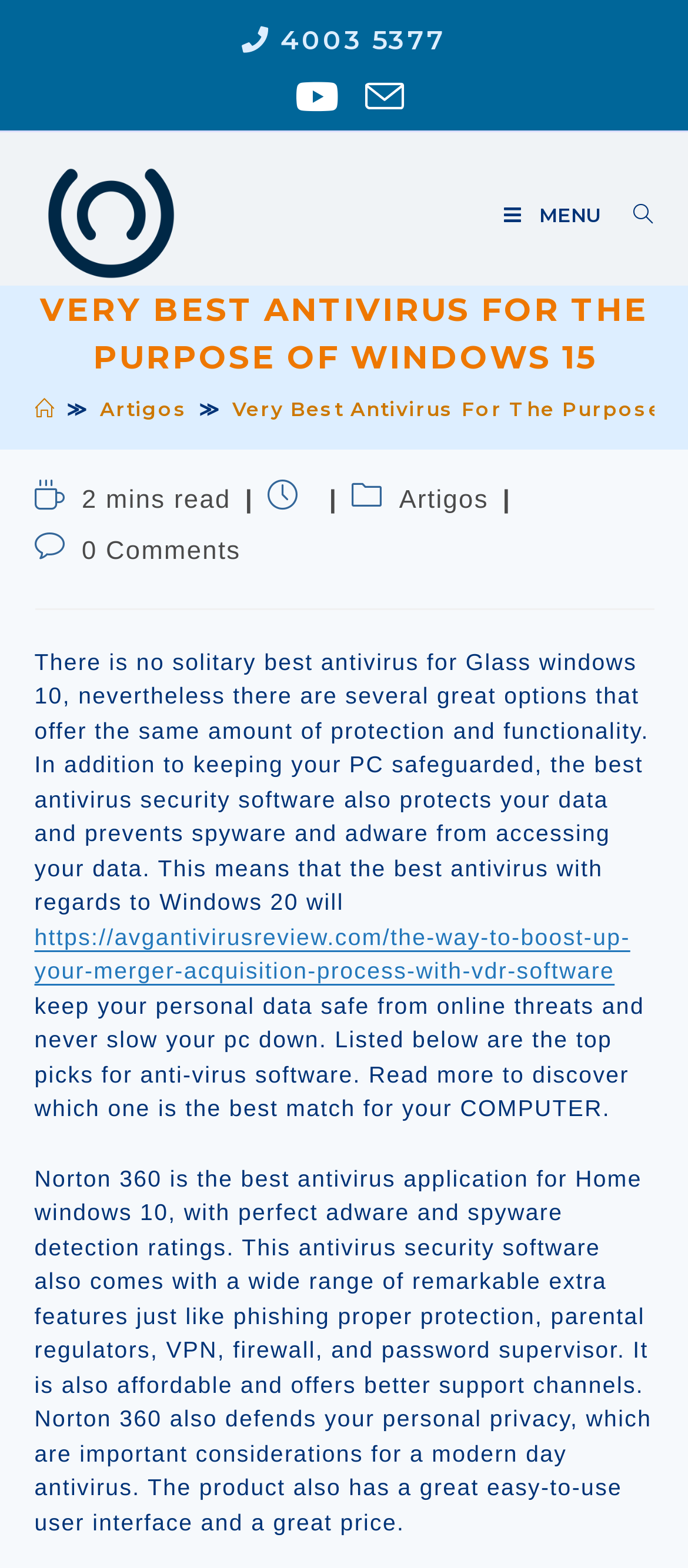What is the name of the antivirus software mentioned in the post?
Based on the screenshot, provide a one-word or short-phrase response.

Norton 360